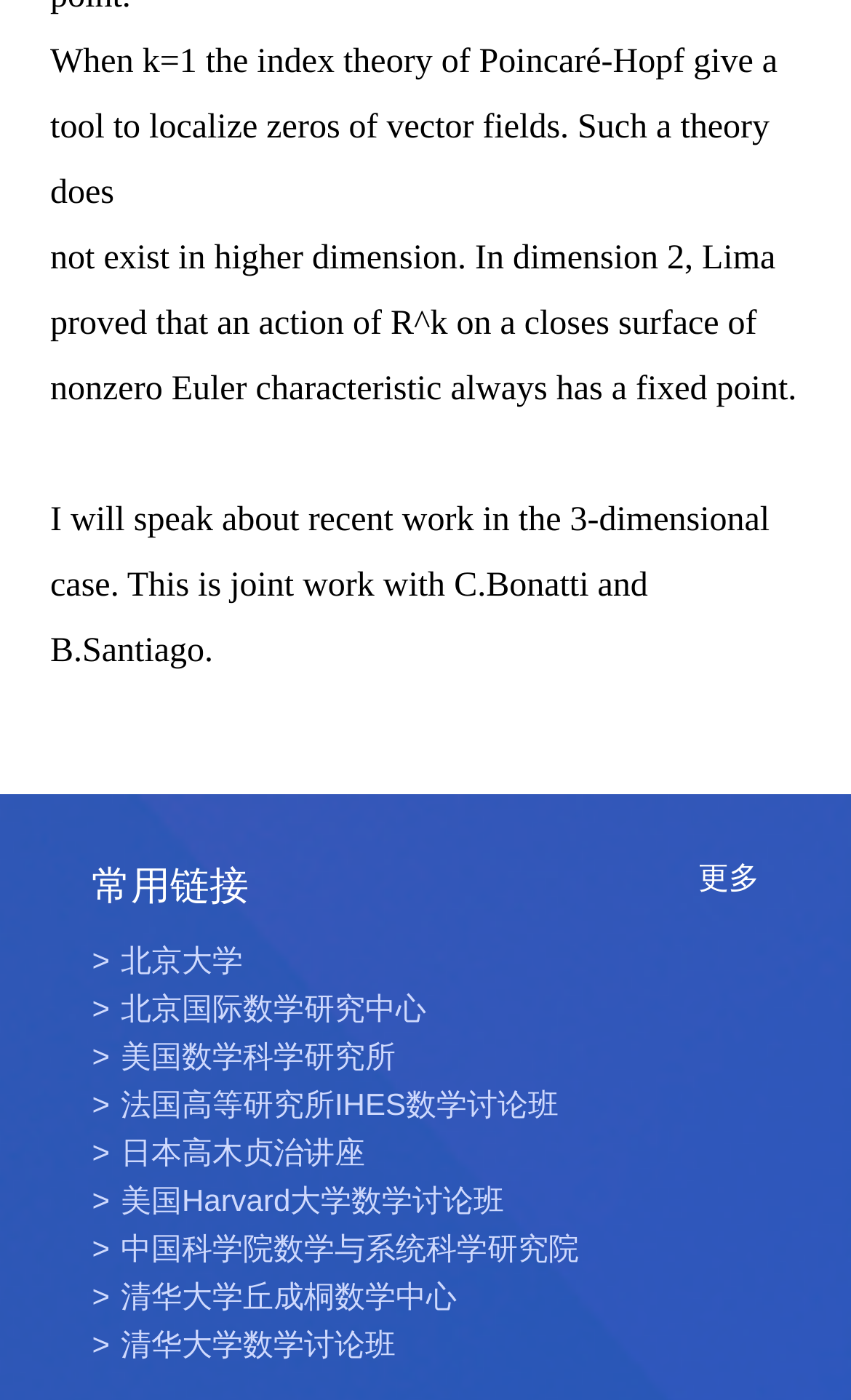Please identify the bounding box coordinates of the area I need to click to accomplish the following instruction: "check 清华大学丘成桐数学中心".

[0.108, 0.913, 0.892, 0.941]